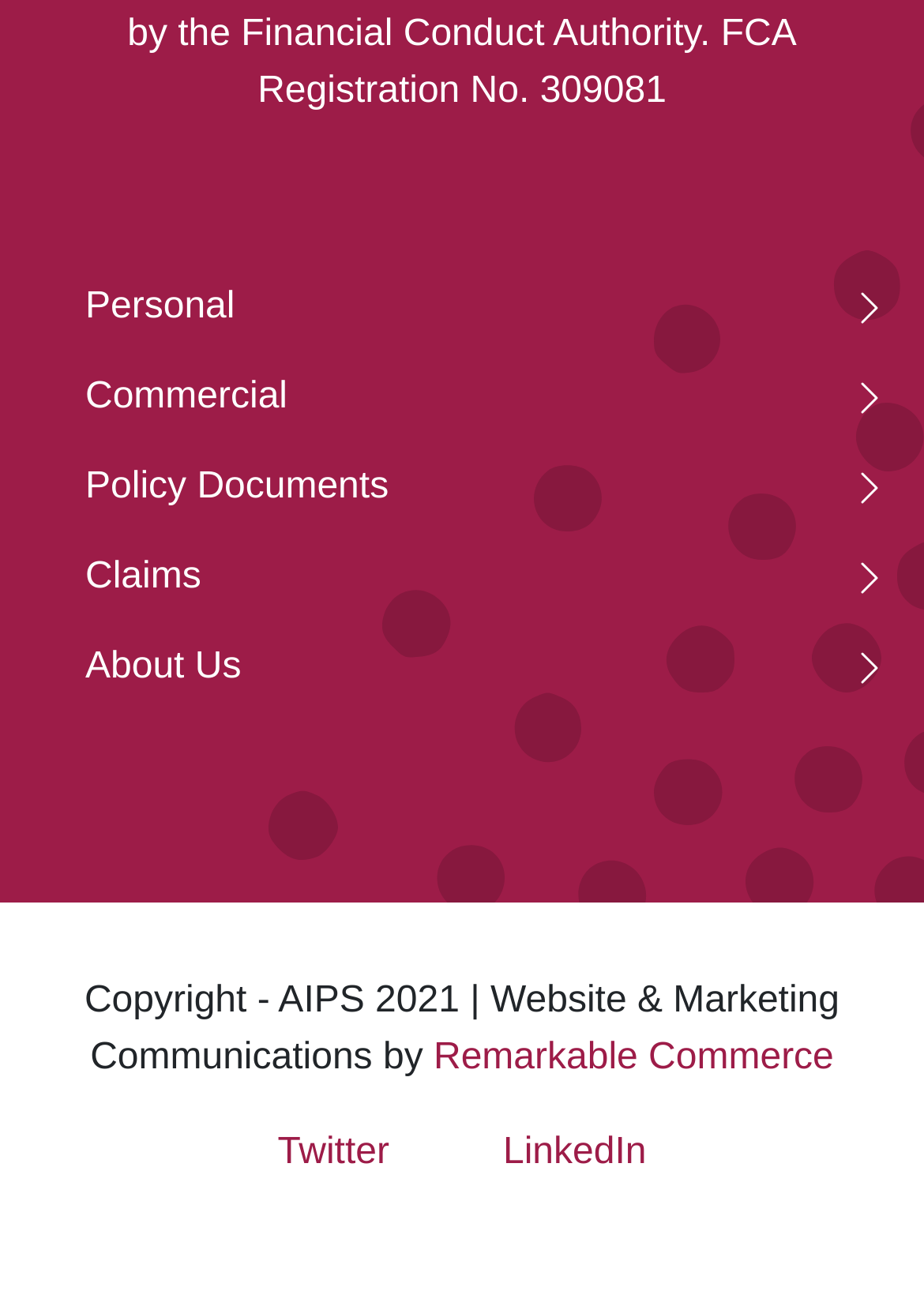Identify the coordinates of the bounding box for the element that must be clicked to accomplish the instruction: "Visit Remarkable Commerce".

[0.469, 0.803, 0.902, 0.834]